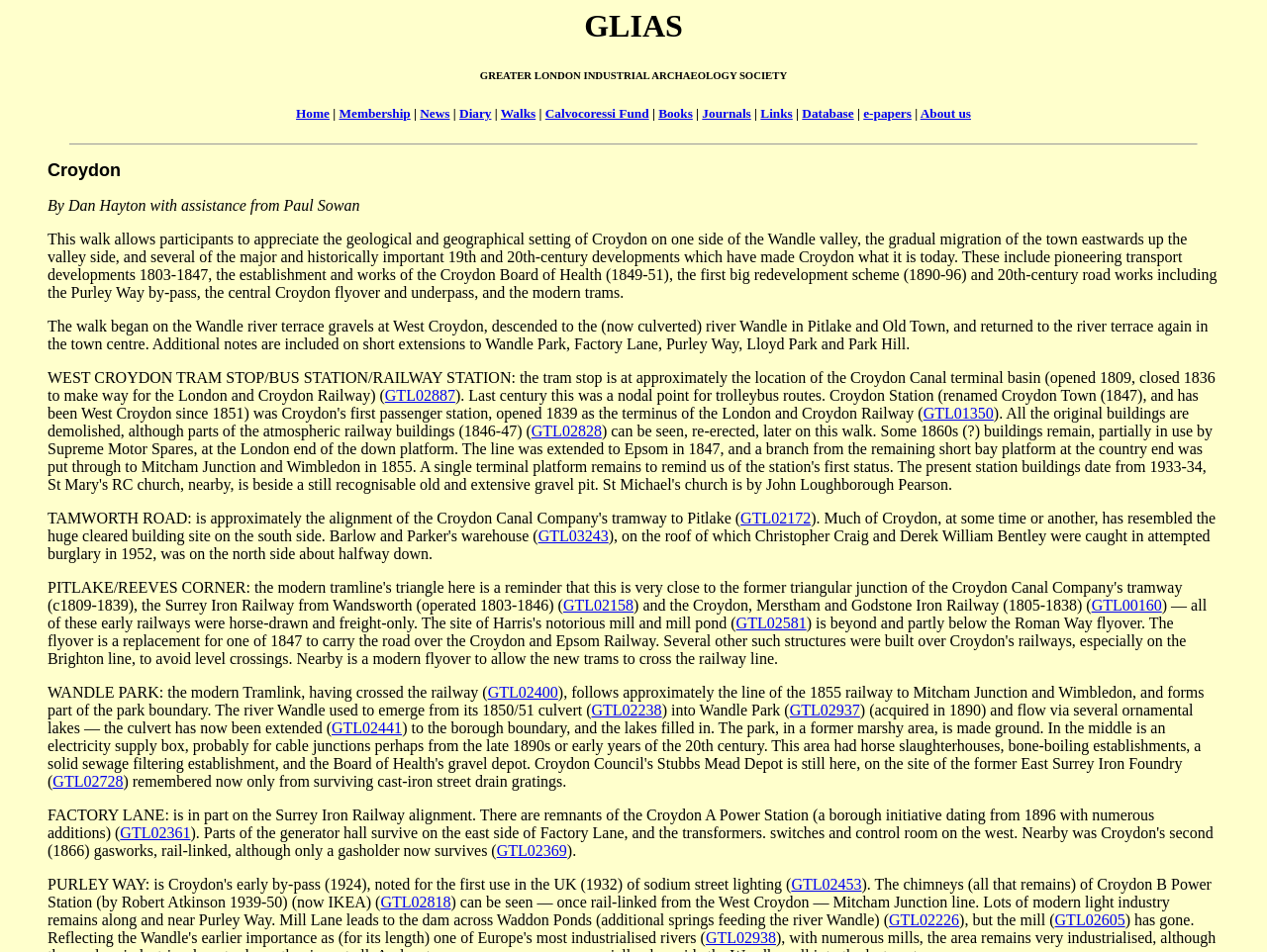Find the bounding box coordinates of the clickable area that will achieve the following instruction: "Click Home".

[0.234, 0.111, 0.26, 0.127]